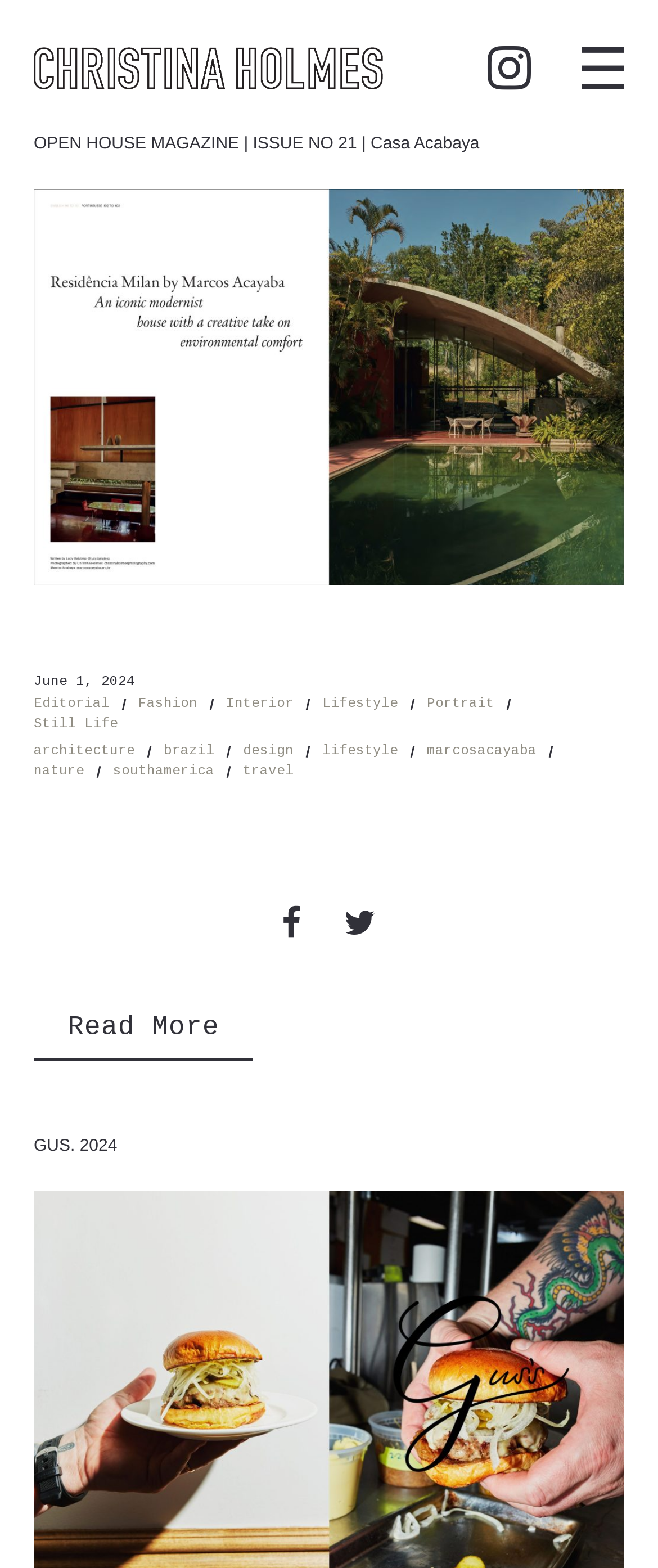Find the bounding box coordinates for the HTML element specified by: "Fashion".

[0.21, 0.443, 0.344, 0.455]